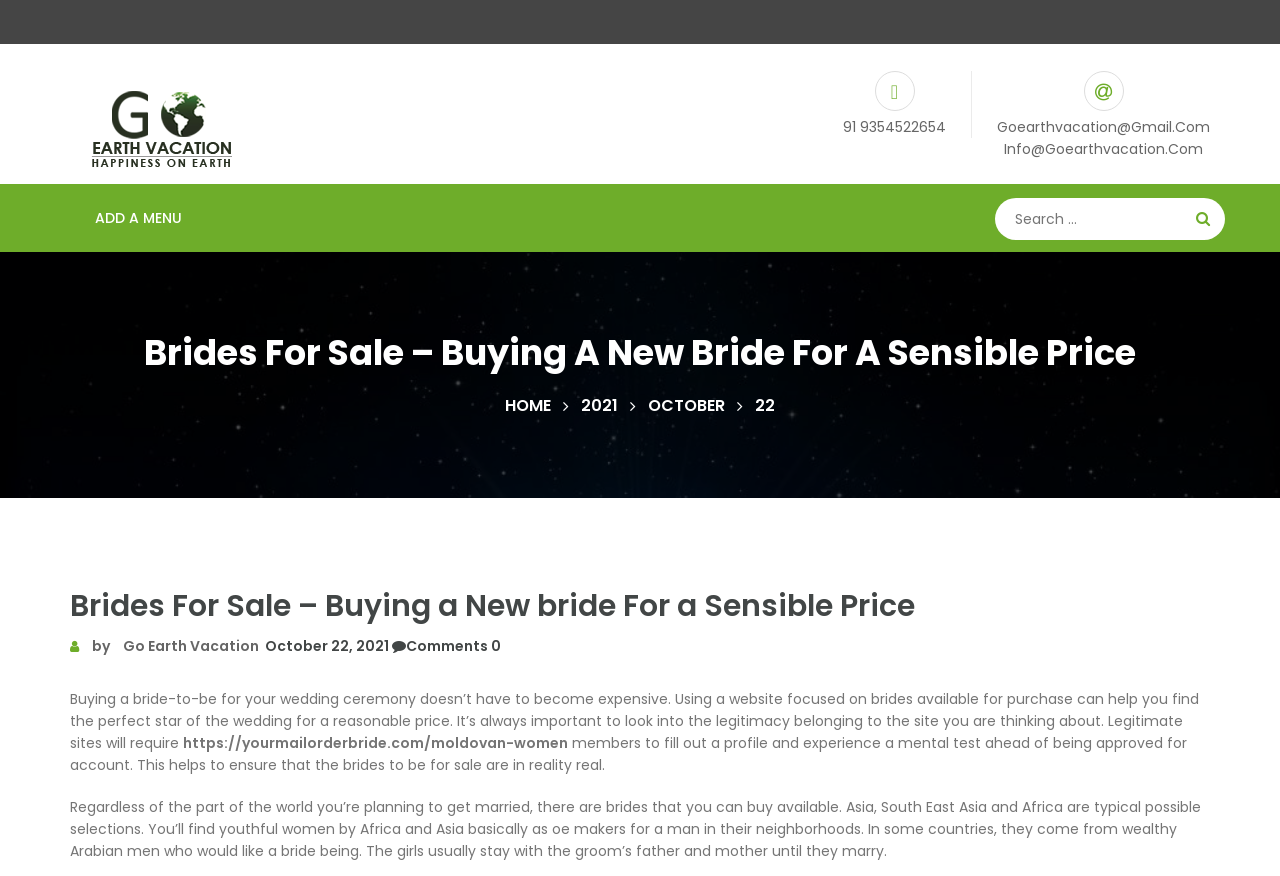Generate an in-depth caption that captures all aspects of the webpage.

The webpage appears to be a blog or article page focused on the topic of buying a bride for a wedding ceremony. At the top left corner, there is a link to "Go Earth Vacation" accompanied by an image with the same name. Below this, there are three lines of static text displaying contact information, including a phone number and two email addresses.

On the right side of the top section, there is a search bar with a textbox and a button with a magnifying glass icon. Below this, there is a main heading that reads "Brides For Sale – Buying A New Bride For A Sensible Price".

The webpage has a navigation menu with links to "HOME", "2021", "OCTOBER", and "22". Below this, there is another heading with the same title as the main heading. 

The main content of the webpage is divided into three paragraphs of static text. The first paragraph discusses the idea of buying a bride for a wedding ceremony and the importance of finding a legitimate website. The second paragraph mentions the process of becoming a member on such a website, including filling out a profile and taking a mental test. The third paragraph talks about the availability of brides from different parts of the world, including Asia, South East Asia, and Africa.

Throughout the webpage, there are several links to other pages or websites, including a link to "https://yourmailorderbride.com/moldovan-women" and a link to the website's own page with the title "October 22, 2021". There are also several icons, including a search icon and a comments icon.